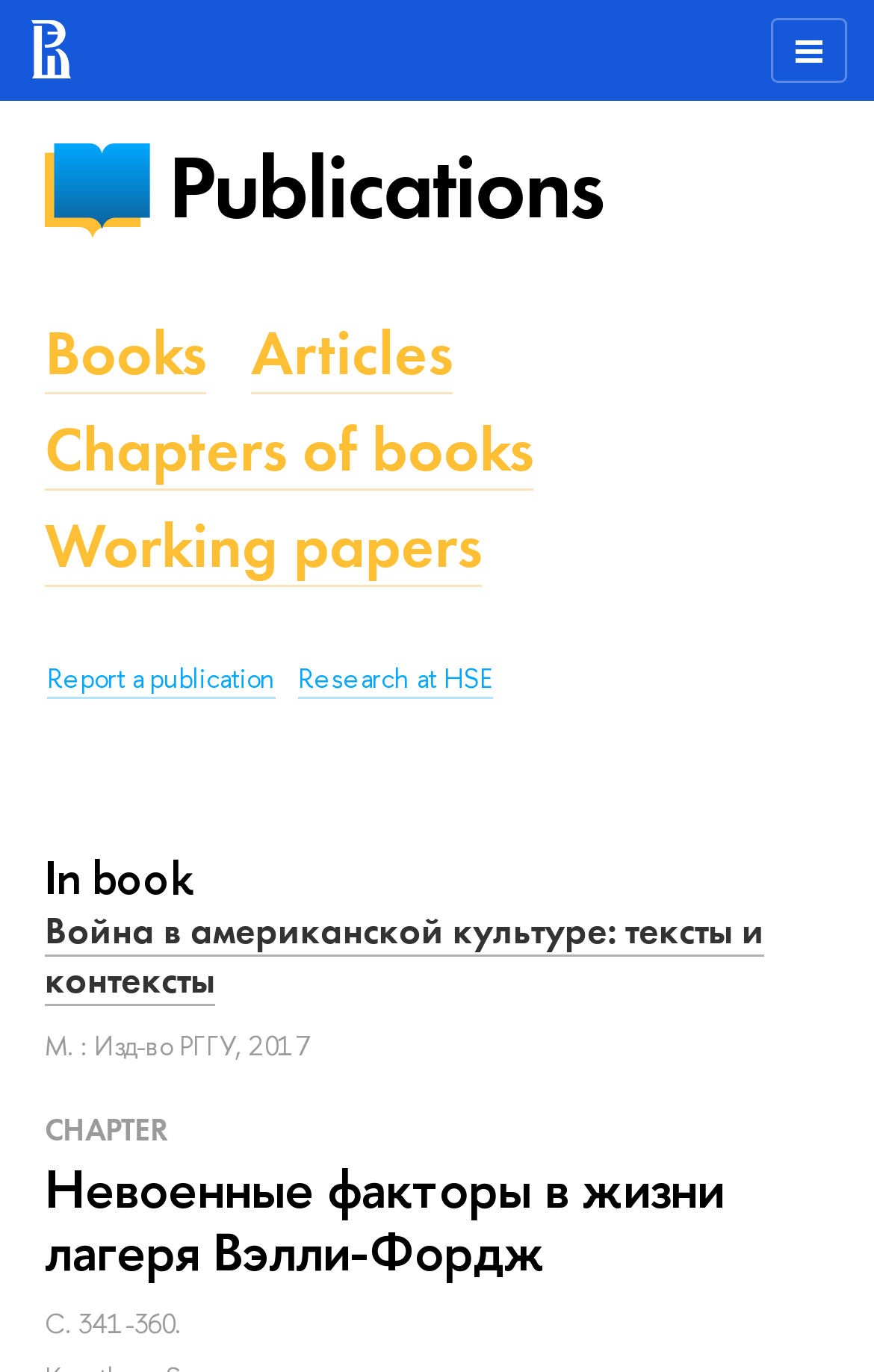Detail the webpage's structure and highlights in your description.

The webpage appears to be an article or publication page, with a focus on the severe winter of 1777-8 at Valley Forge. At the top left, there is a link with an accompanying image, which seems to be a logo or icon. Below this, there is a horizontal navigation menu with links to "Publications", "Books", "Articles", "Chapters of books", "Working papers", and "Report a publication". 

To the right of this menu, there is another link to "Research at HSE". The main content of the page begins with a heading "СHAPTER" at the top left, followed by a larger heading "Невоенные факторы в жизни лагеря Вэлли-Фордж" (which translates to "Non-military factors in the life of the Valley Forge camp"). 

Below this, there is a static text "С. 341-360." which appears to be a page number or reference. The main article or publication content is divided into sections, with headings such as "In book" and links to specific texts, including "Война в американской культуре: тексты и контексты" (which translates to "War in American culture: texts and contexts"). There is also a static text "М. : Изд-во РГГУ, 2017" which appears to be a publication reference or citation.